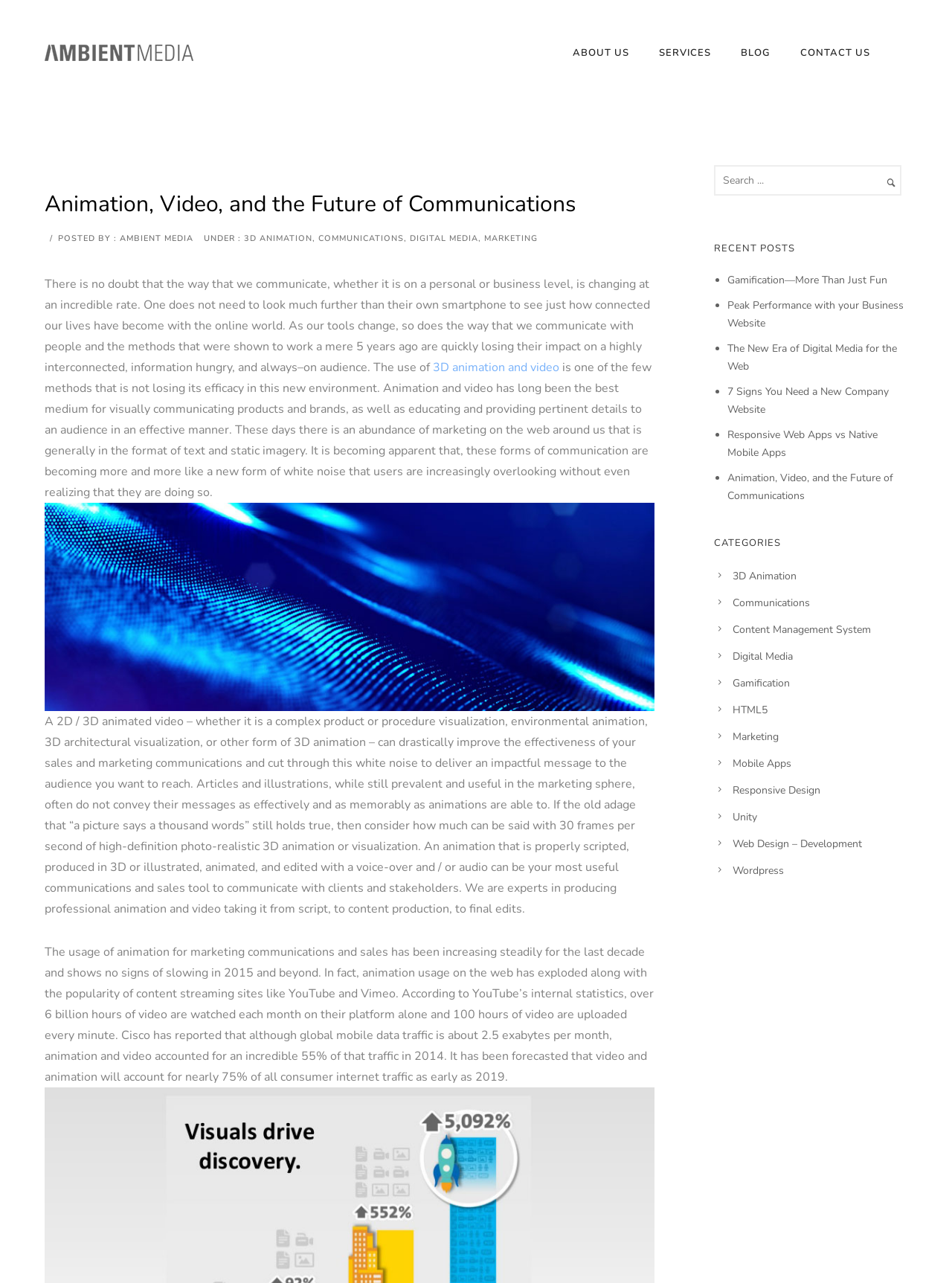Identify the bounding box coordinates of the specific part of the webpage to click to complete this instruction: "Learn about 3D Animation".

[0.77, 0.443, 0.837, 0.454]